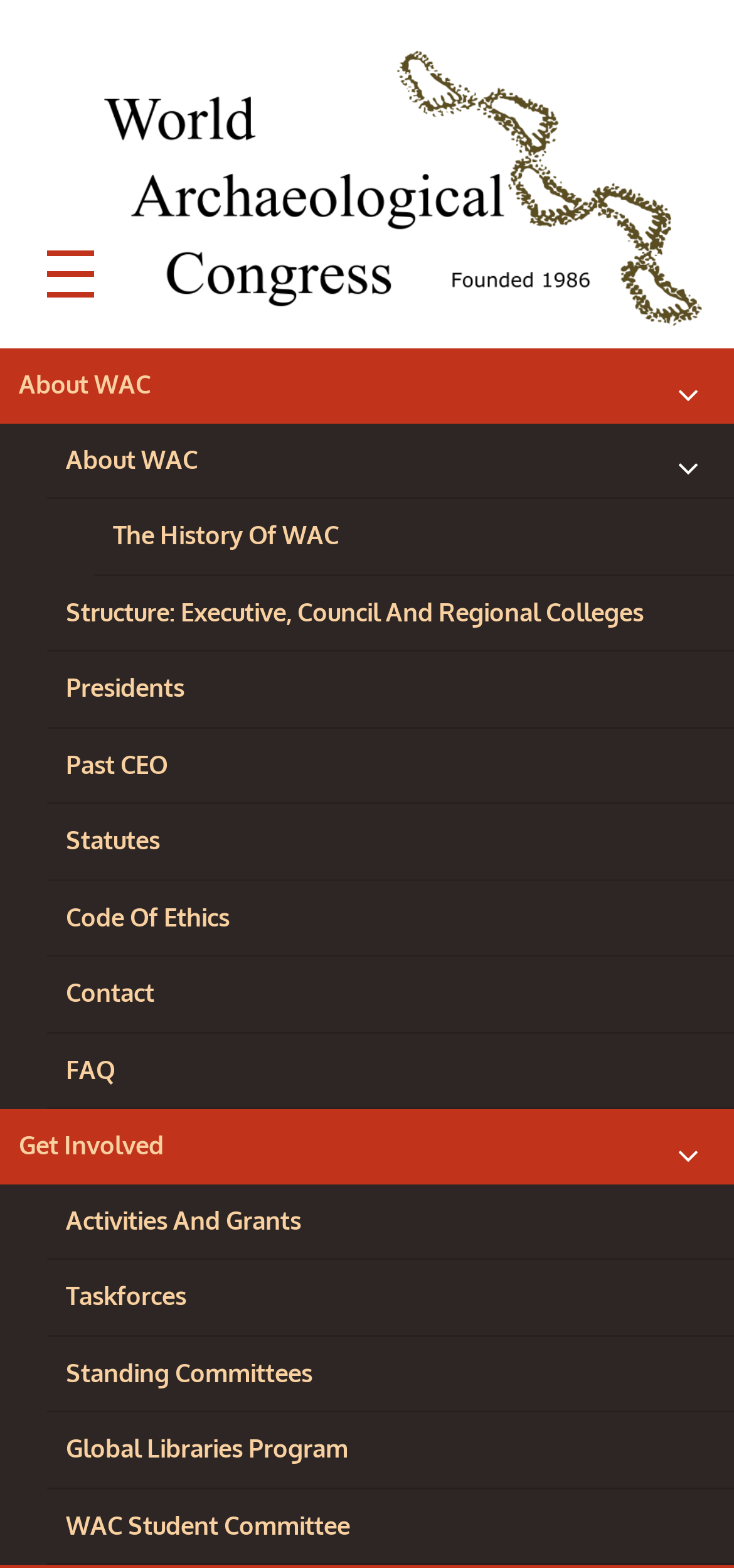Provide a one-word or short-phrase answer to the question:
What is the last item in the 'About WAC' submenu?

FAQ